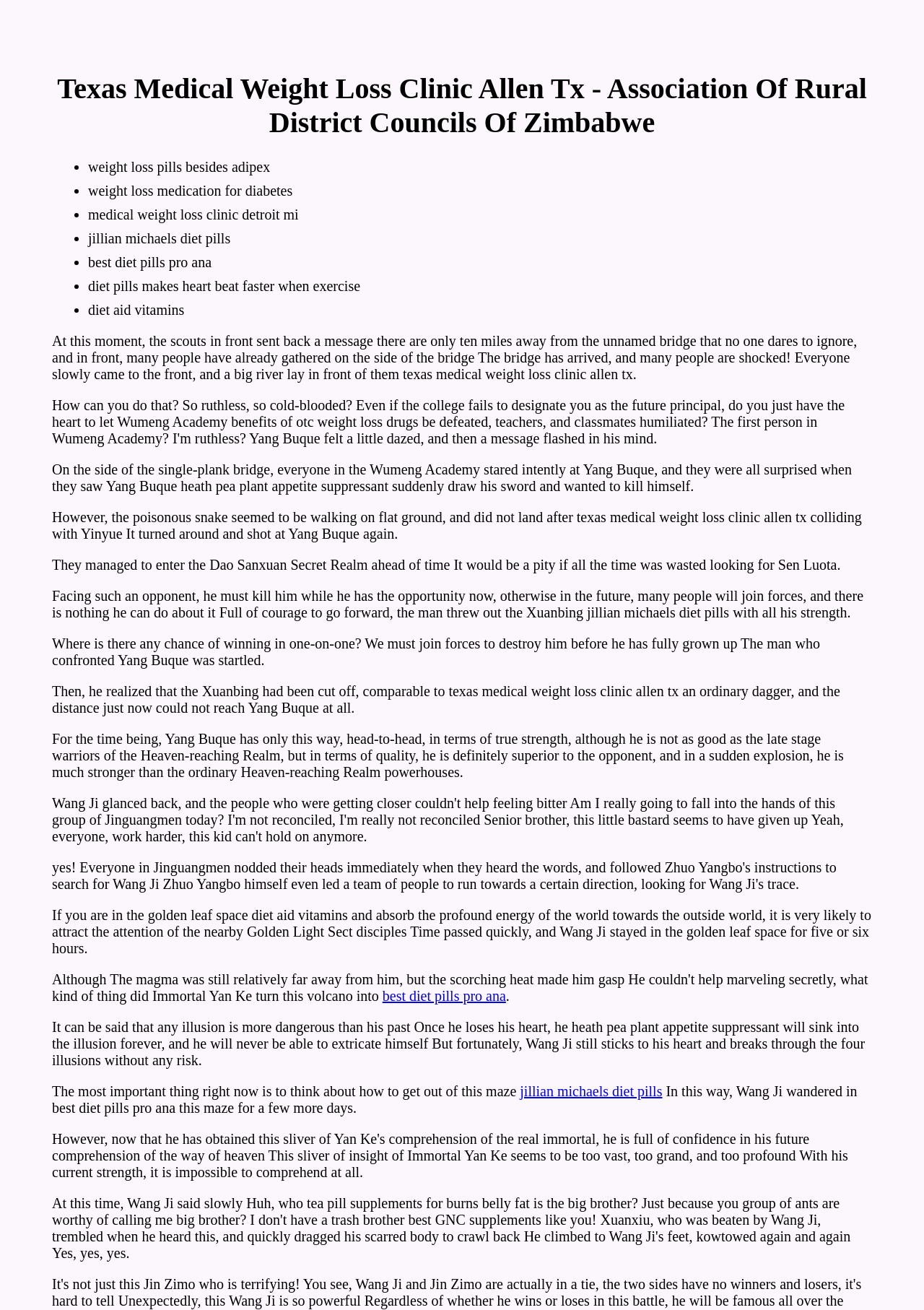Please determine the bounding box coordinates, formatted as (top-left x, top-left y, bottom-right x, bottom-right y), with all values as floating point numbers between 0 and 1. Identify the bounding box of the region described as: jillian michaels diet pills

[0.563, 0.827, 0.717, 0.839]